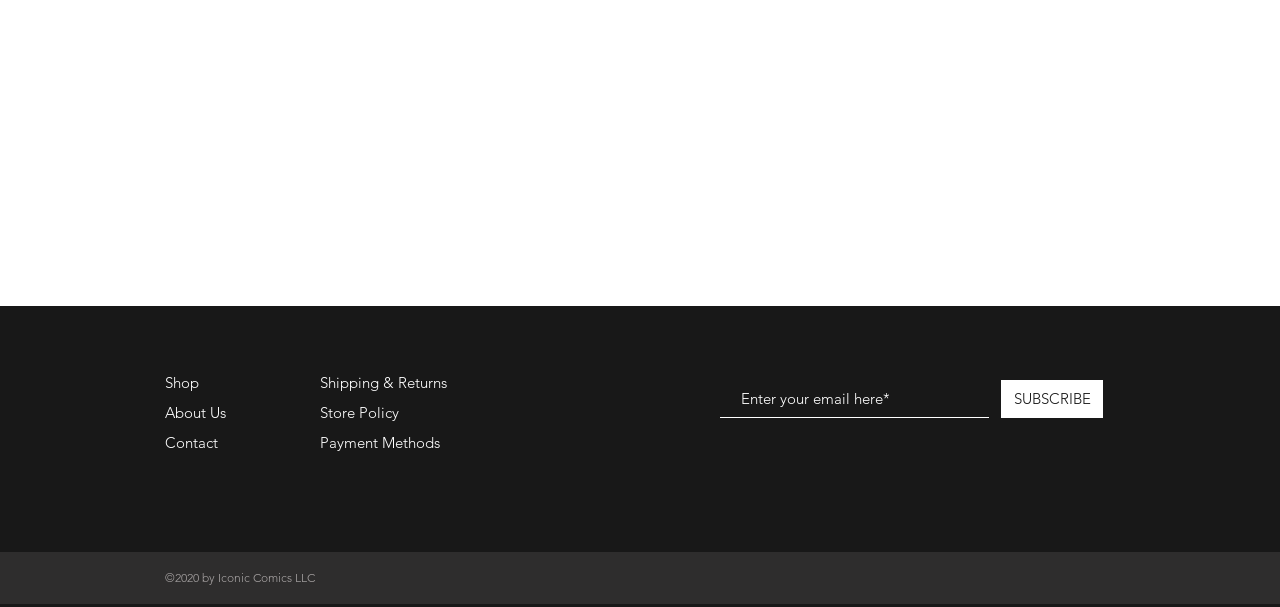What is the first link in the top navigation menu?
Respond with a short answer, either a single word or a phrase, based on the image.

Shop